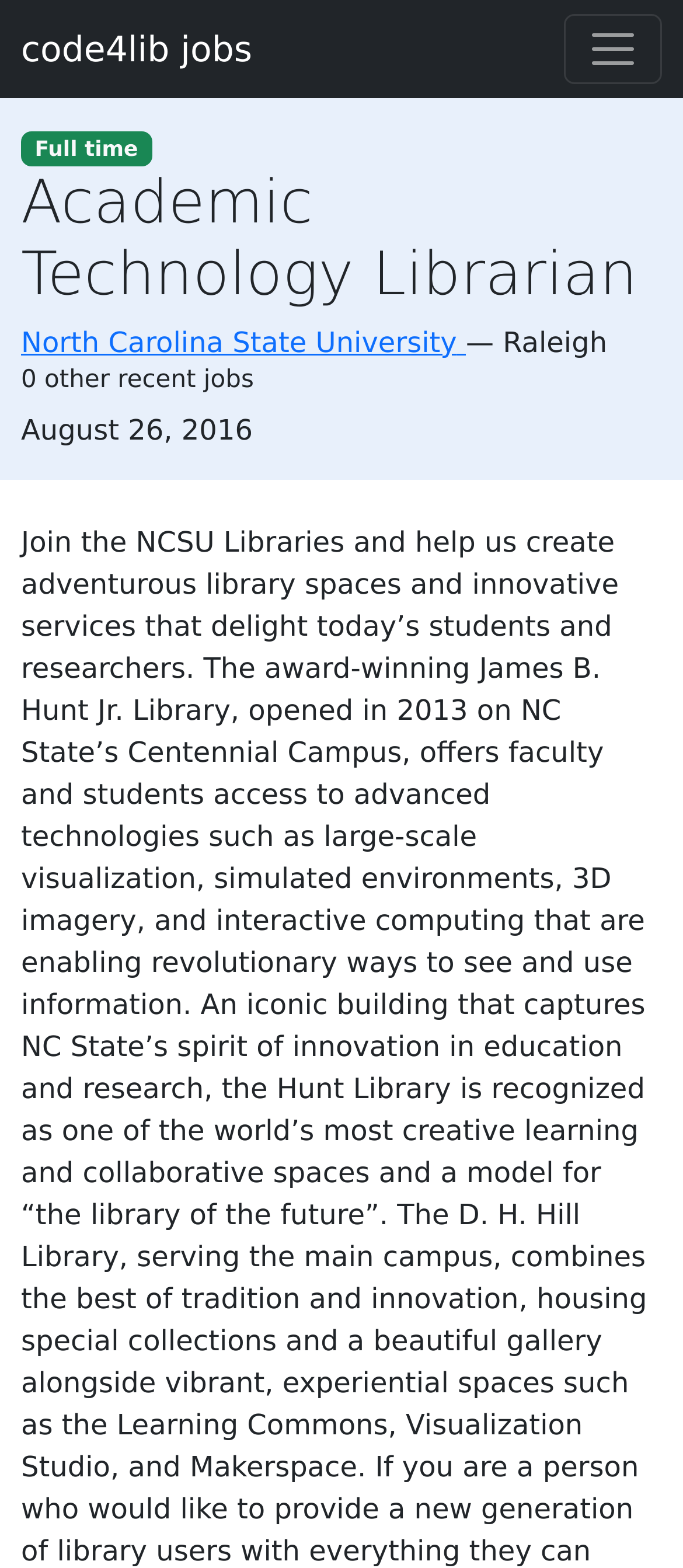What is the job title?
Based on the image, provide a one-word or brief-phrase response.

Academic Technology Librarian